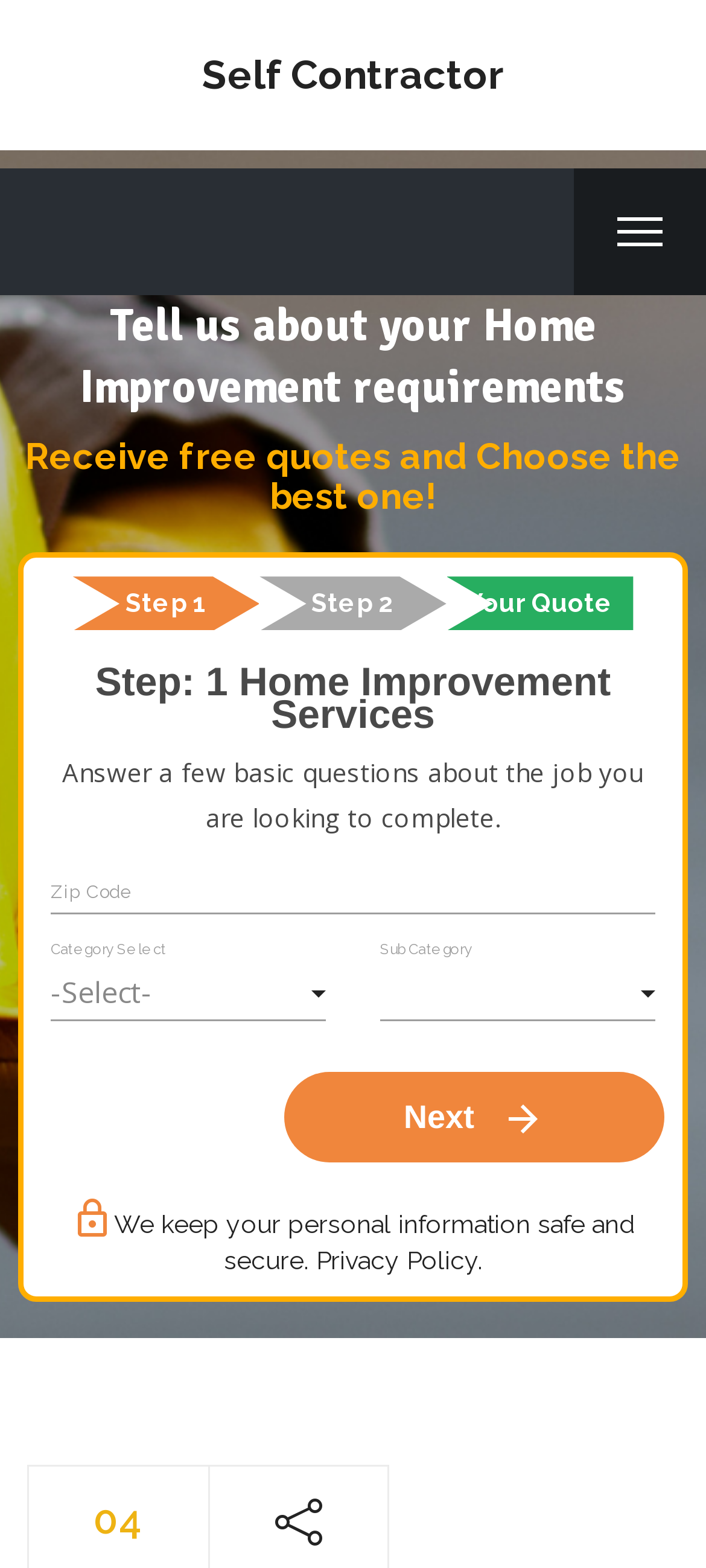Please provide a brief answer to the question using only one word or phrase: 
What is the purpose of this webpage?

Get quotes for home improvement